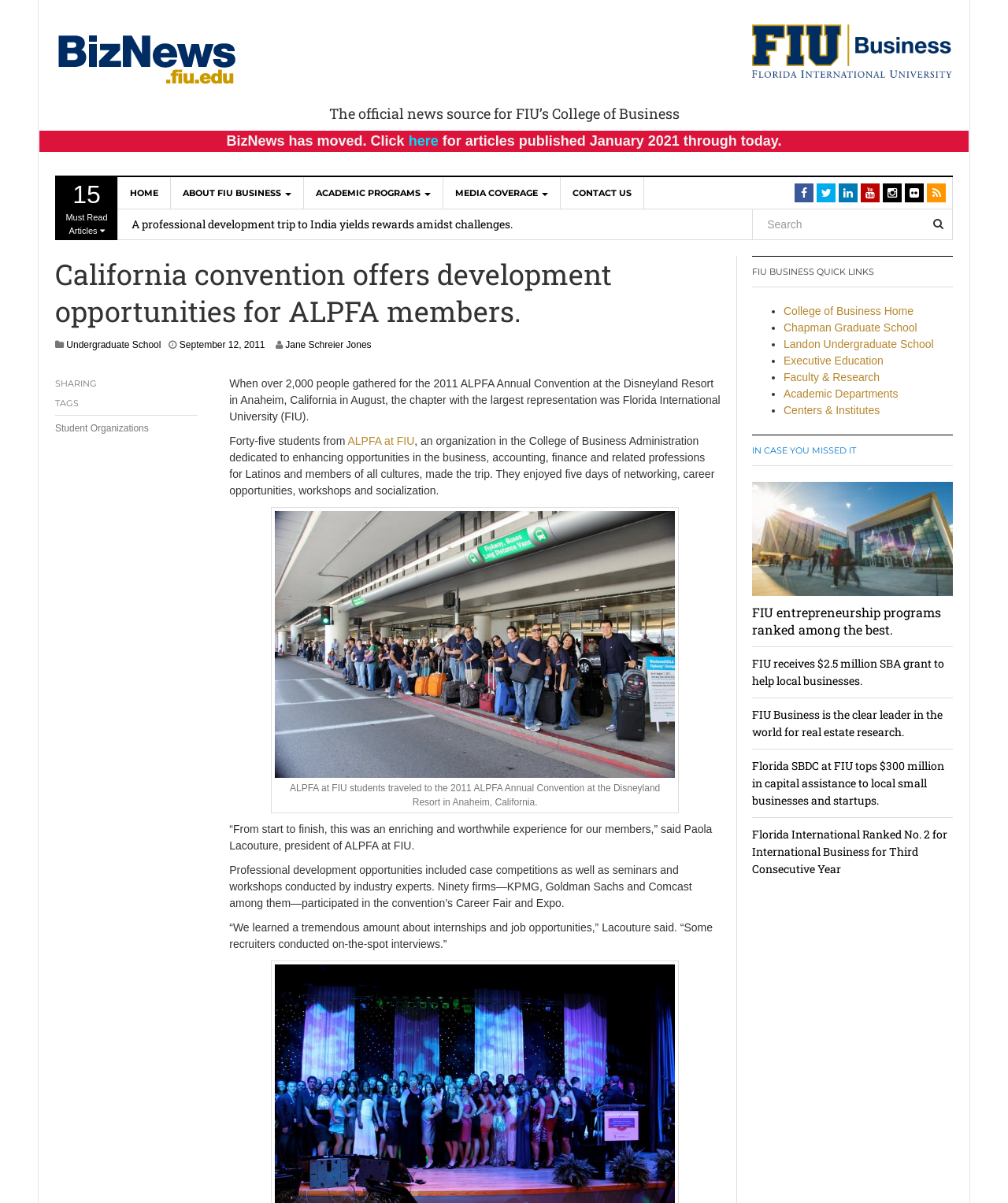Examine the image carefully and respond to the question with a detailed answer: 
What is the location of the 2011 ALPFA Annual Convention?

The webpage mentions '2011 ALPFA Annual Convention at the Disneyland Resort in Anaheim, California', so the answer is Disneyland Resort in Anaheim, California.